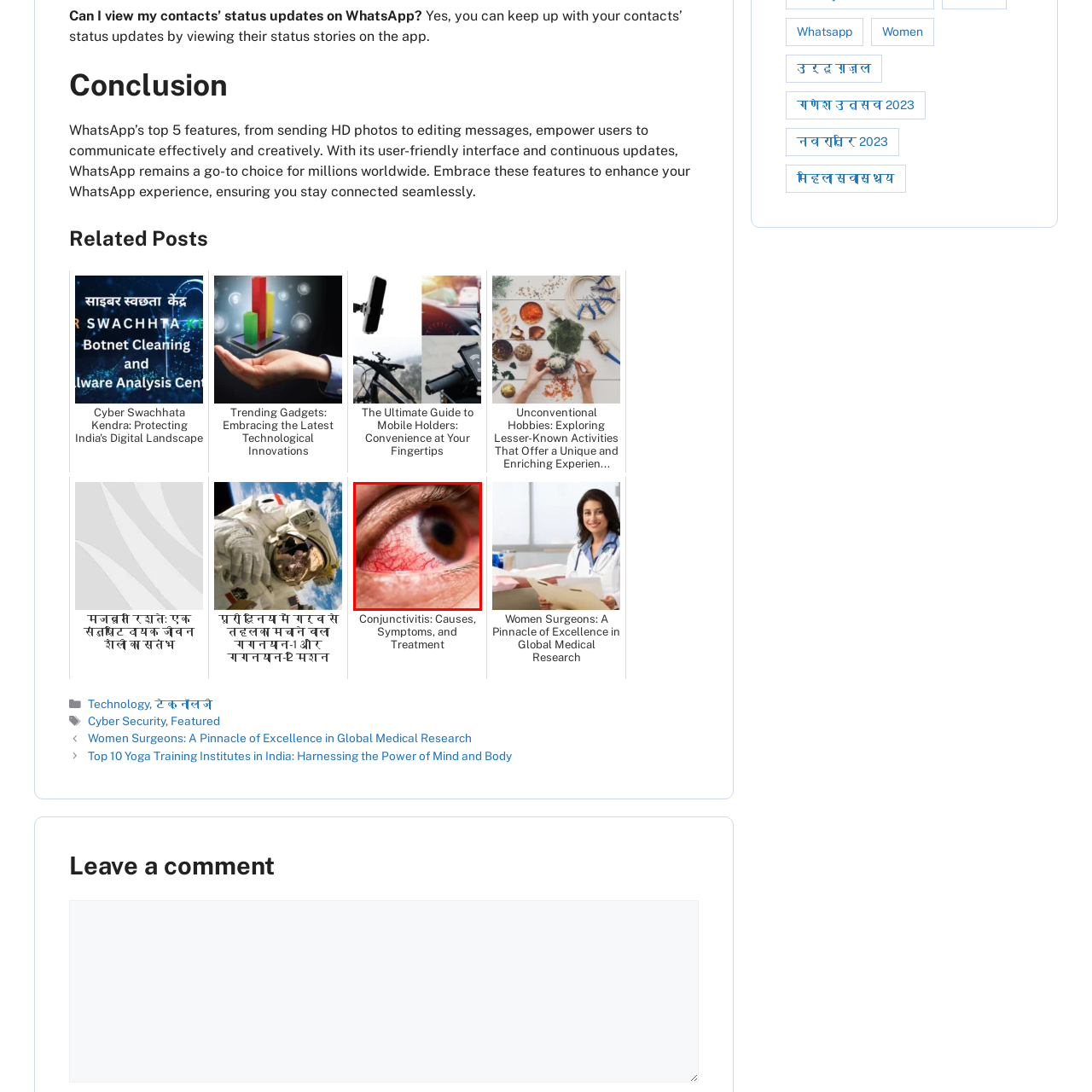Check the image inside the red boundary and briefly answer: What part of the eye is inflamed?

Conjunctiva